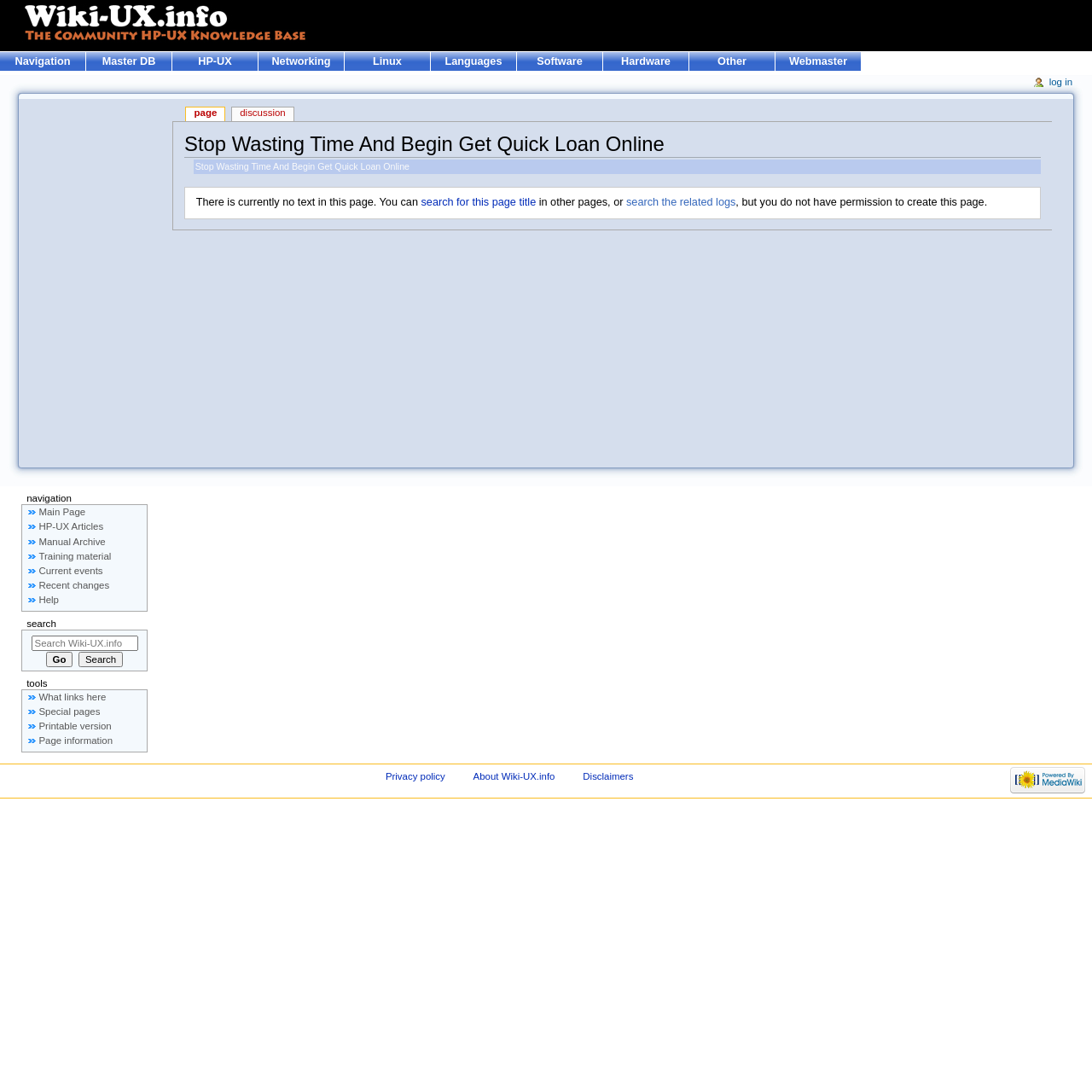Determine the bounding box coordinates for the region that must be clicked to execute the following instruction: "Go to the main page".

[0.025, 0.463, 0.081, 0.475]